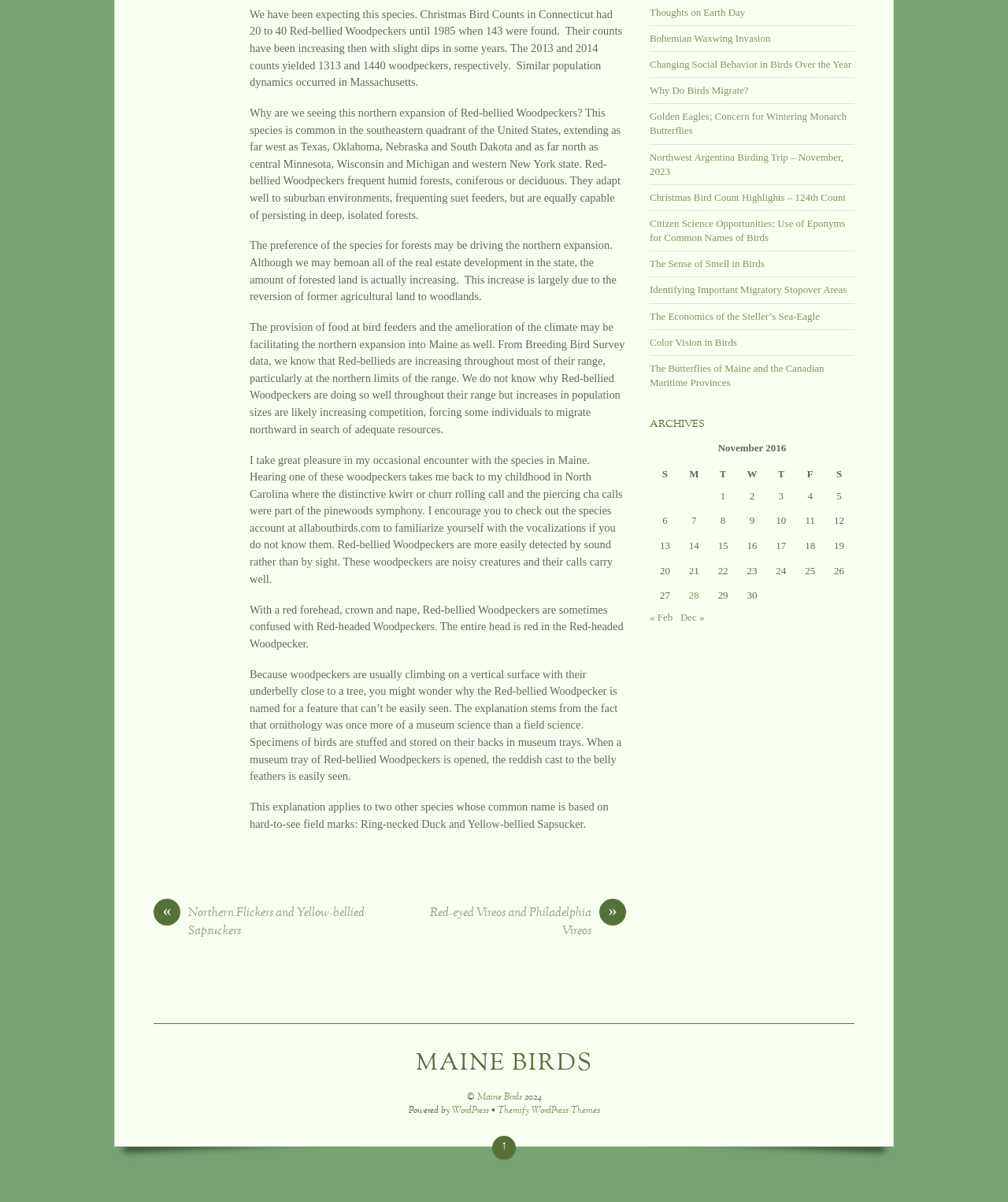Using the description "« Feb", predict the bounding box of the relevant HTML element.

[0.645, 0.508, 0.667, 0.518]